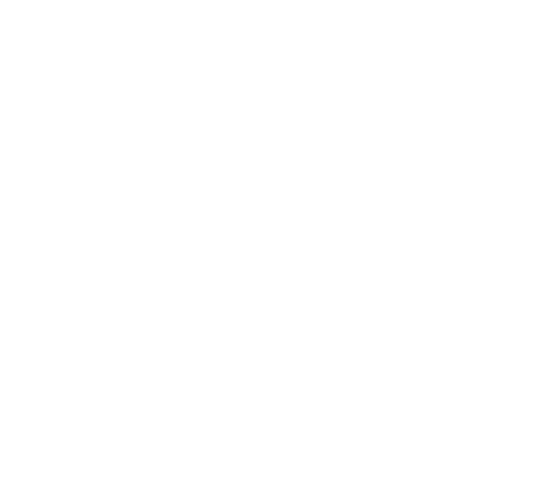Provide a brief response in the form of a single word or phrase:
How long has the company been a member of the Minnesota Trucking Association?

over 30 years